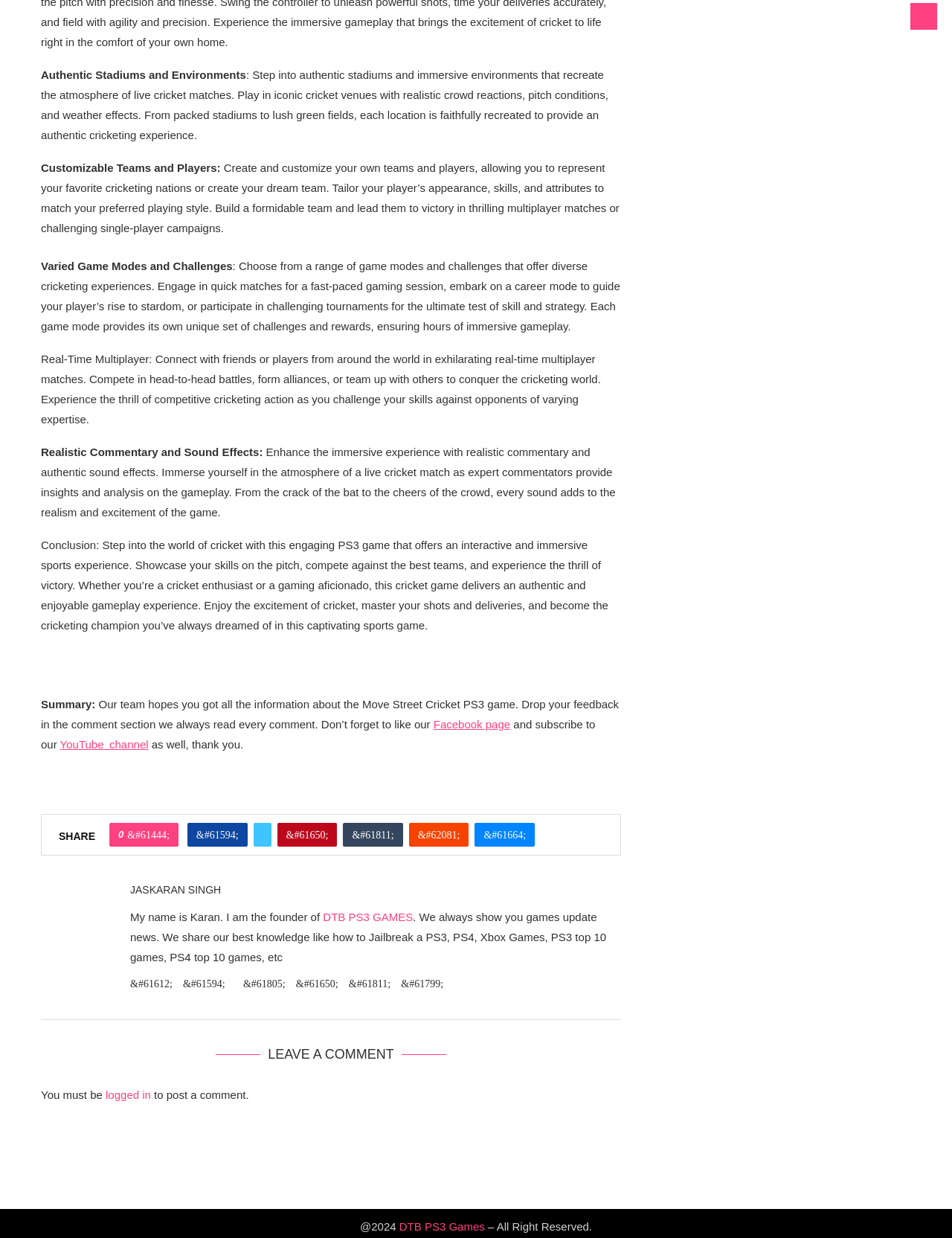What is the purpose of the commentary and sound effects in the game?
Observe the image and answer the question with a one-word or short phrase response.

Enhance immersive experience